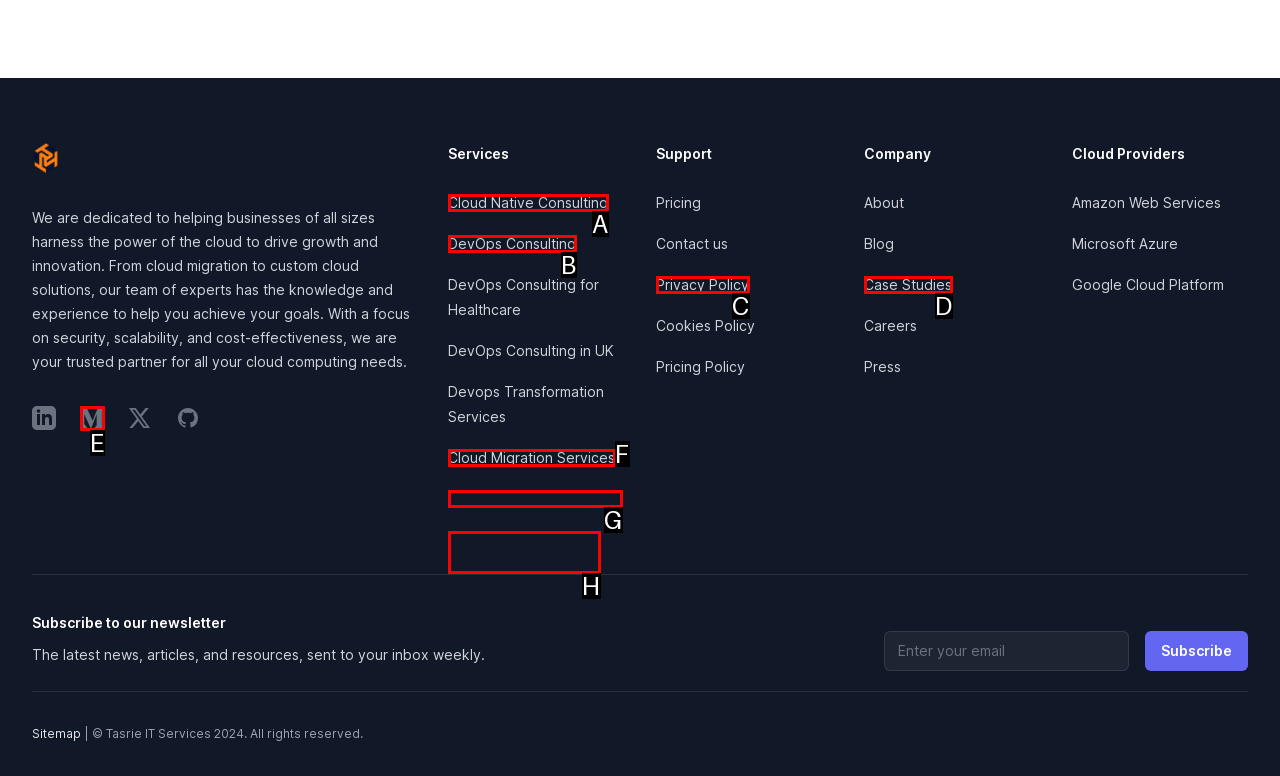Point out the HTML element I should click to achieve the following: View Cloud Native Consulting services Reply with the letter of the selected element.

A